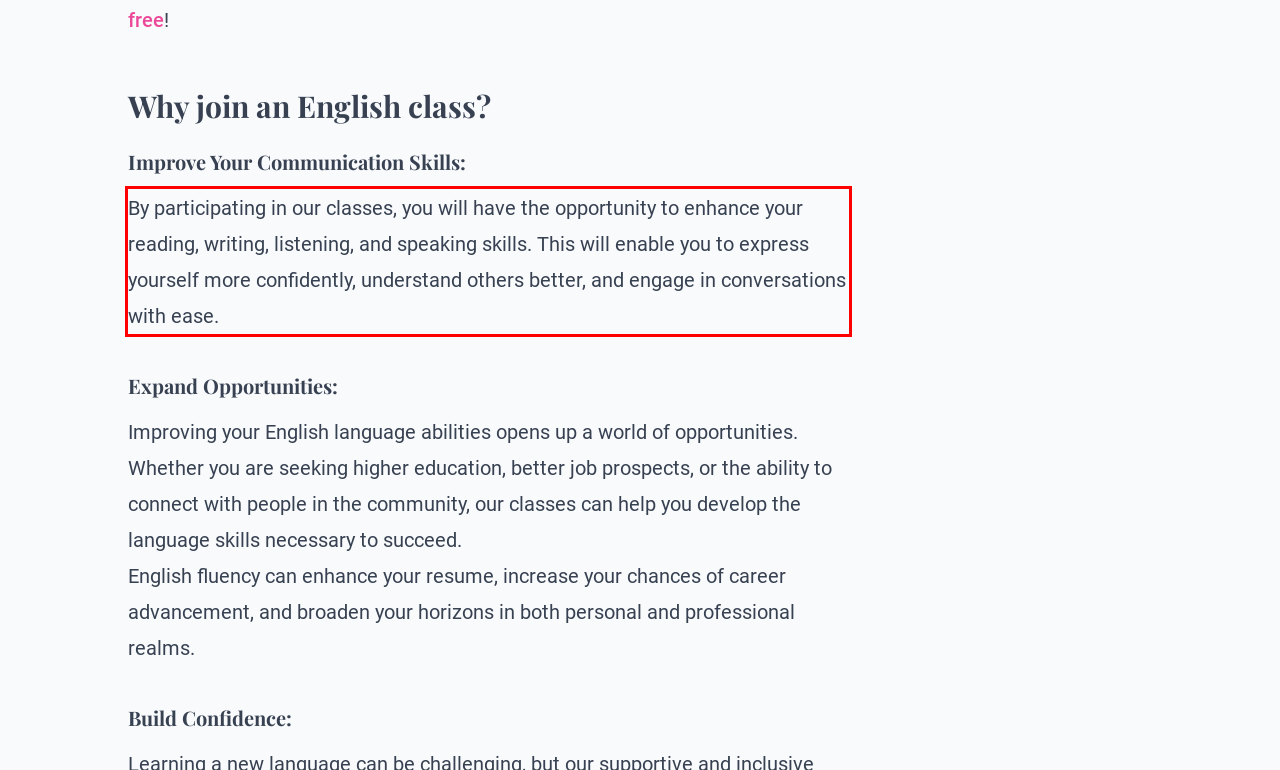You are provided with a screenshot of a webpage that includes a UI element enclosed in a red rectangle. Extract the text content inside this red rectangle.

By participating in our classes, you will have the opportunity to enhance your reading, writing, listening, and speaking skills. This will enable you to express yourself more confidently, understand others better, and engage in conversations with ease.